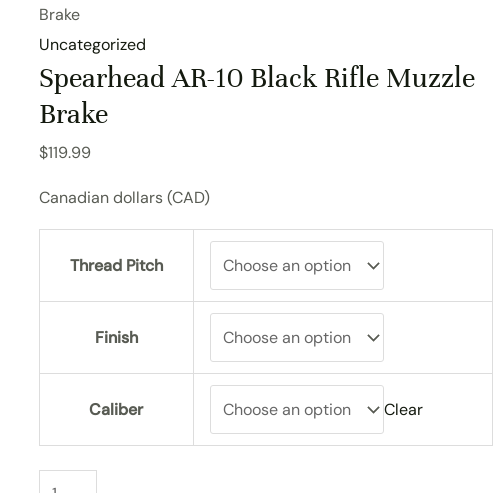What is the purpose of the muzzle brake?
Please provide a detailed answer to the question.

The muzzle brake is specifically designed for use with AR-10 black rifles, and its purpose is to significantly reduce recoil while maintaining a sleek, low-profile design.